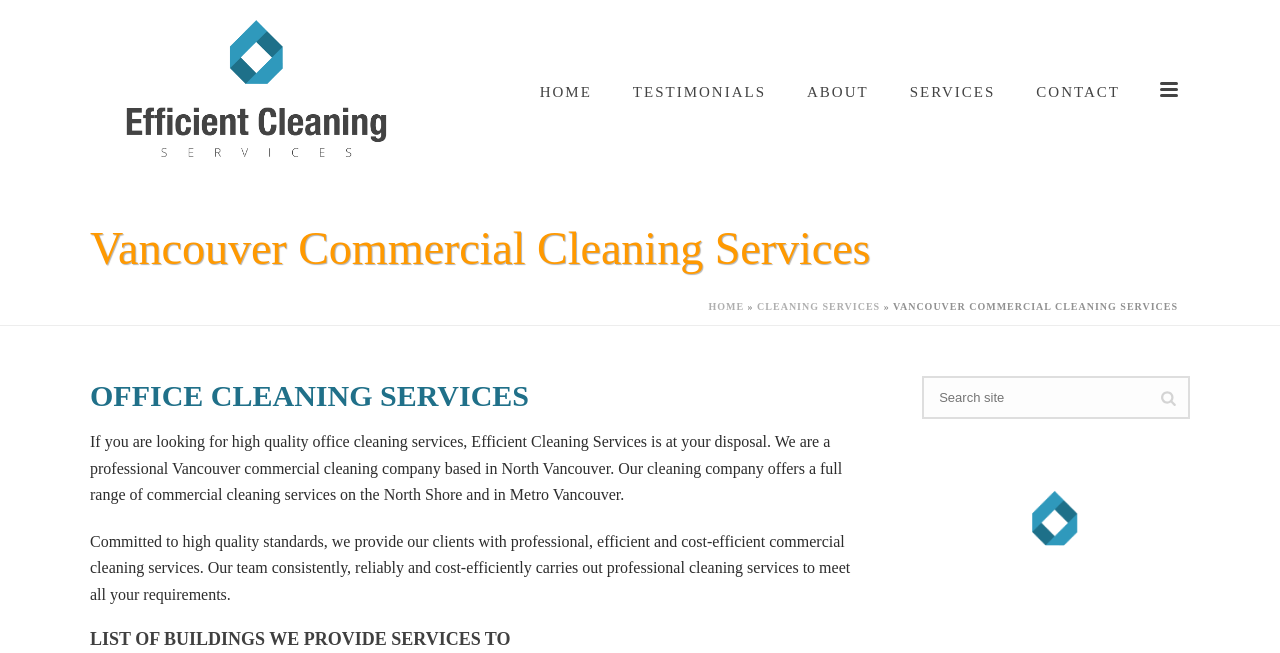Analyze the image and provide a detailed answer to the question: What type of buildings does Efficient Cleaning provide services to?

The webpage mentions a 'LIST OF BUILDINGS WE PROVIDE SERVICES TO', implying that Efficient Cleaning provides services to various types of buildings, although the specific types are not listed.